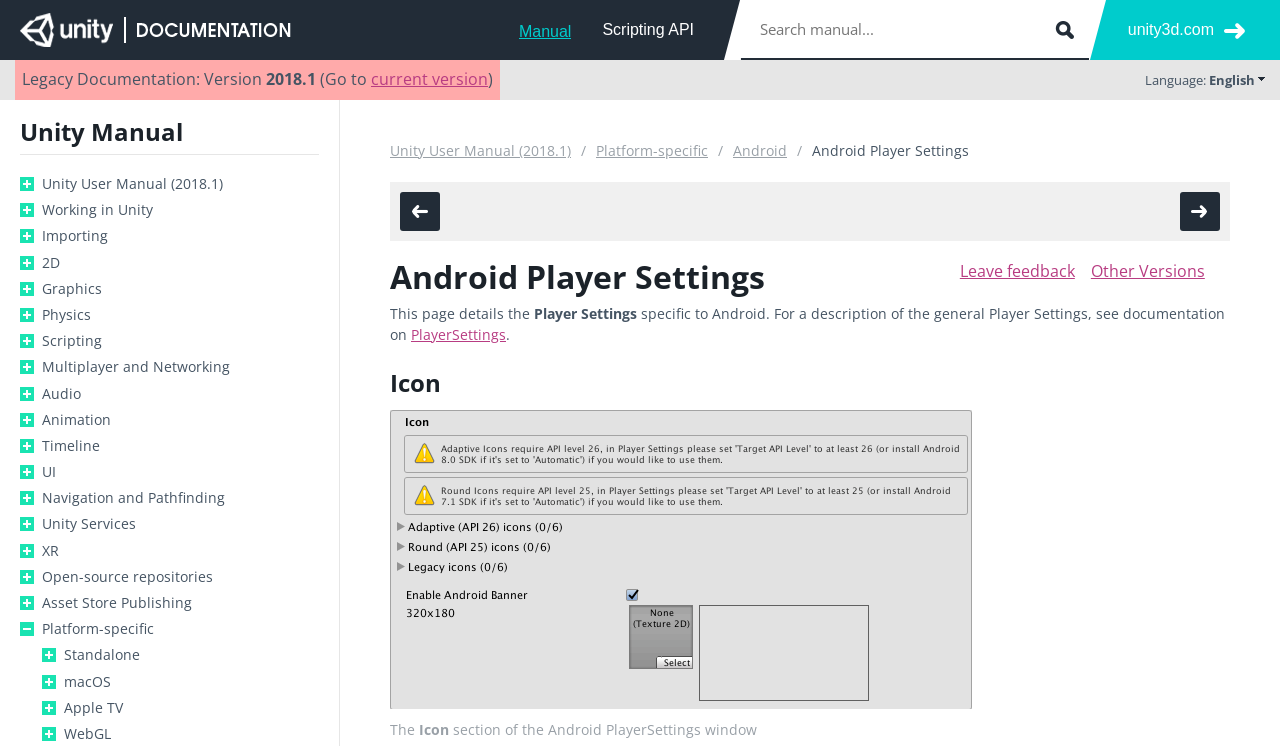Please reply with a single word or brief phrase to the question: 
What is the current version of Unity?

2018.1